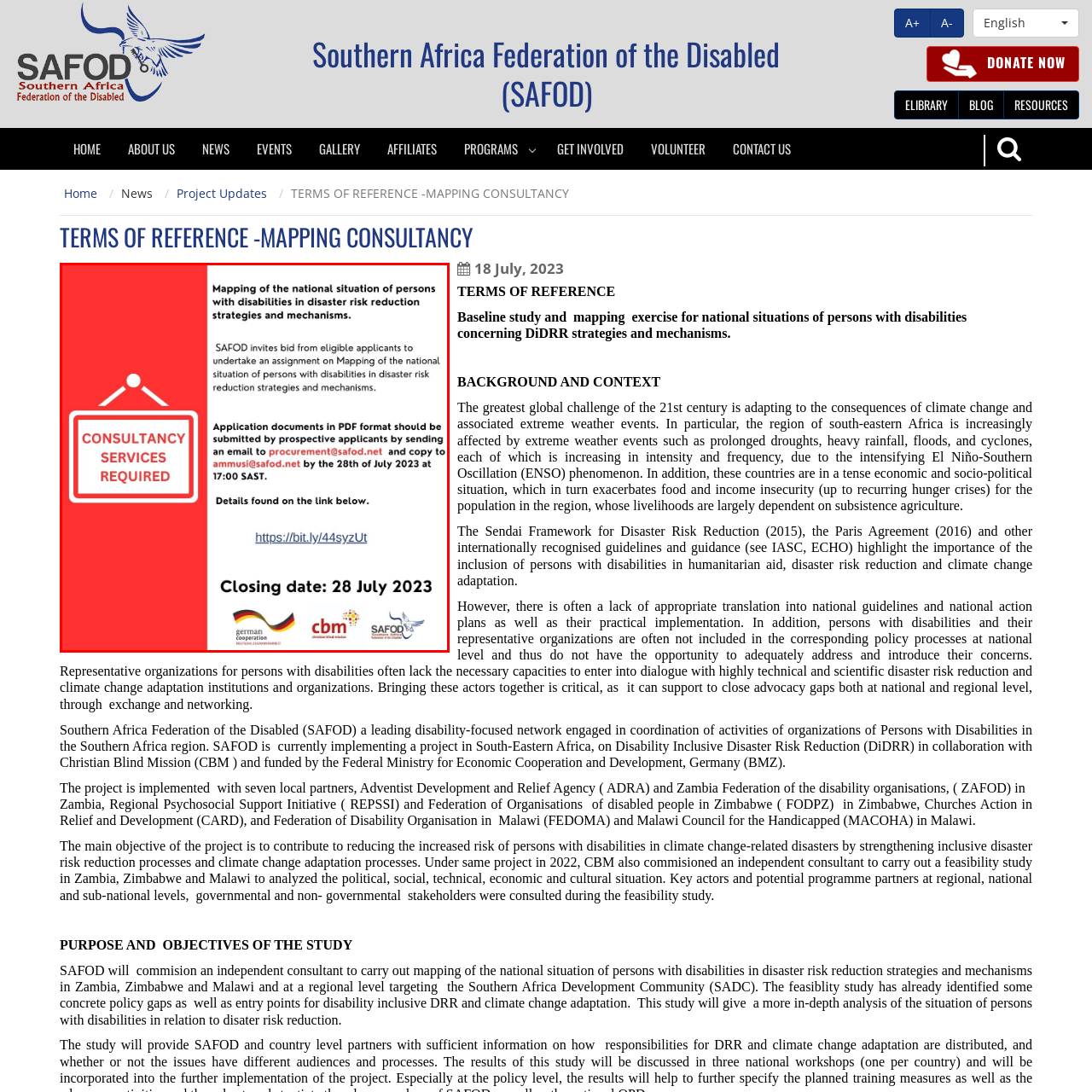Observe the image area highlighted by the pink border and answer the ensuing question in detail, using the visual cues: 
What is the purpose of the consultancy project?

The consultancy project aims to map the national situation of persons with disabilities in relation to disaster risk reduction strategies and mechanisms, as outlined in the announcement.